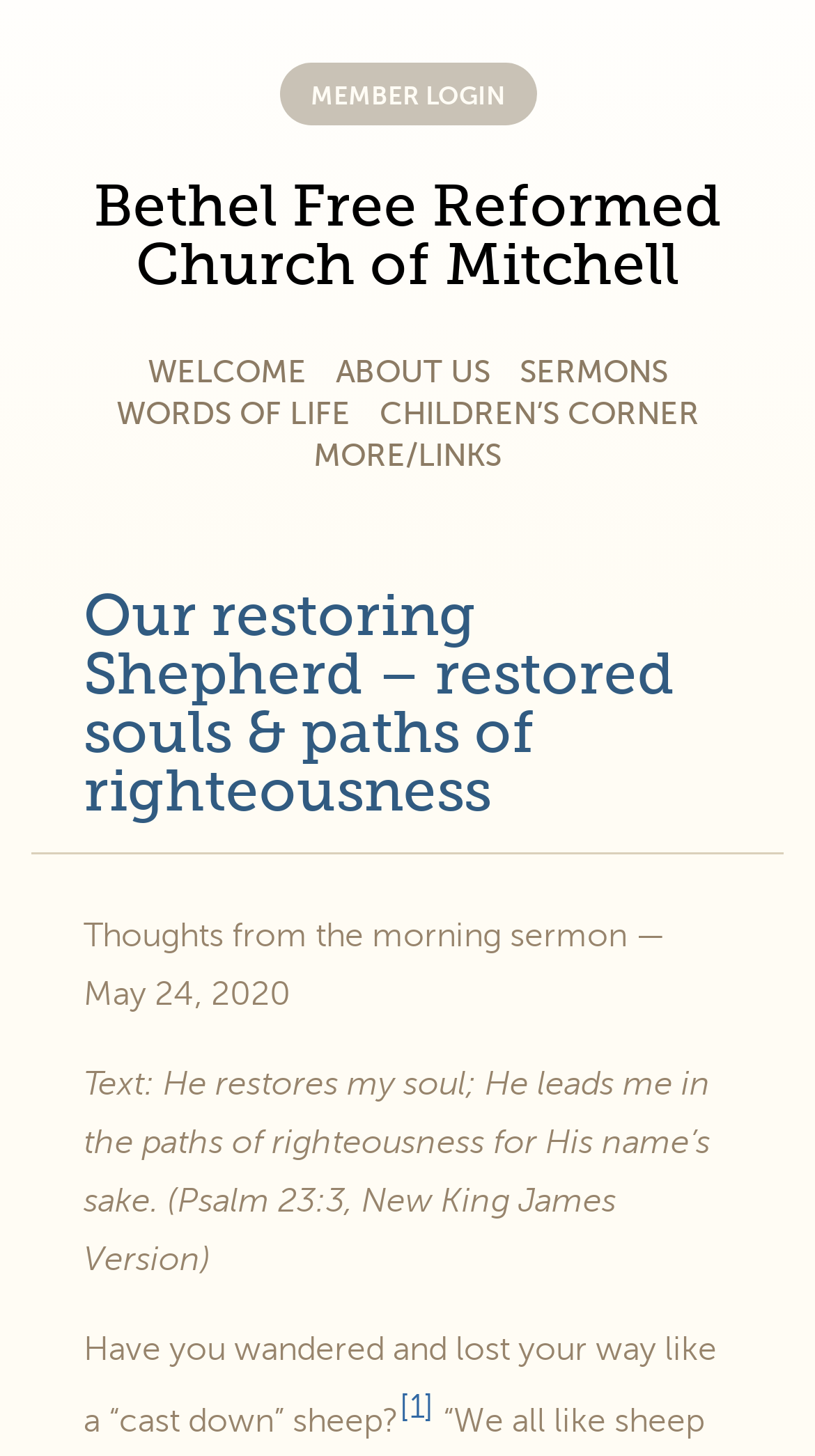Can you identify the bounding box coordinates of the clickable region needed to carry out this instruction: 'login as a member'? The coordinates should be four float numbers within the range of 0 to 1, stated as [left, top, right, bottom].

[0.342, 0.043, 0.658, 0.086]